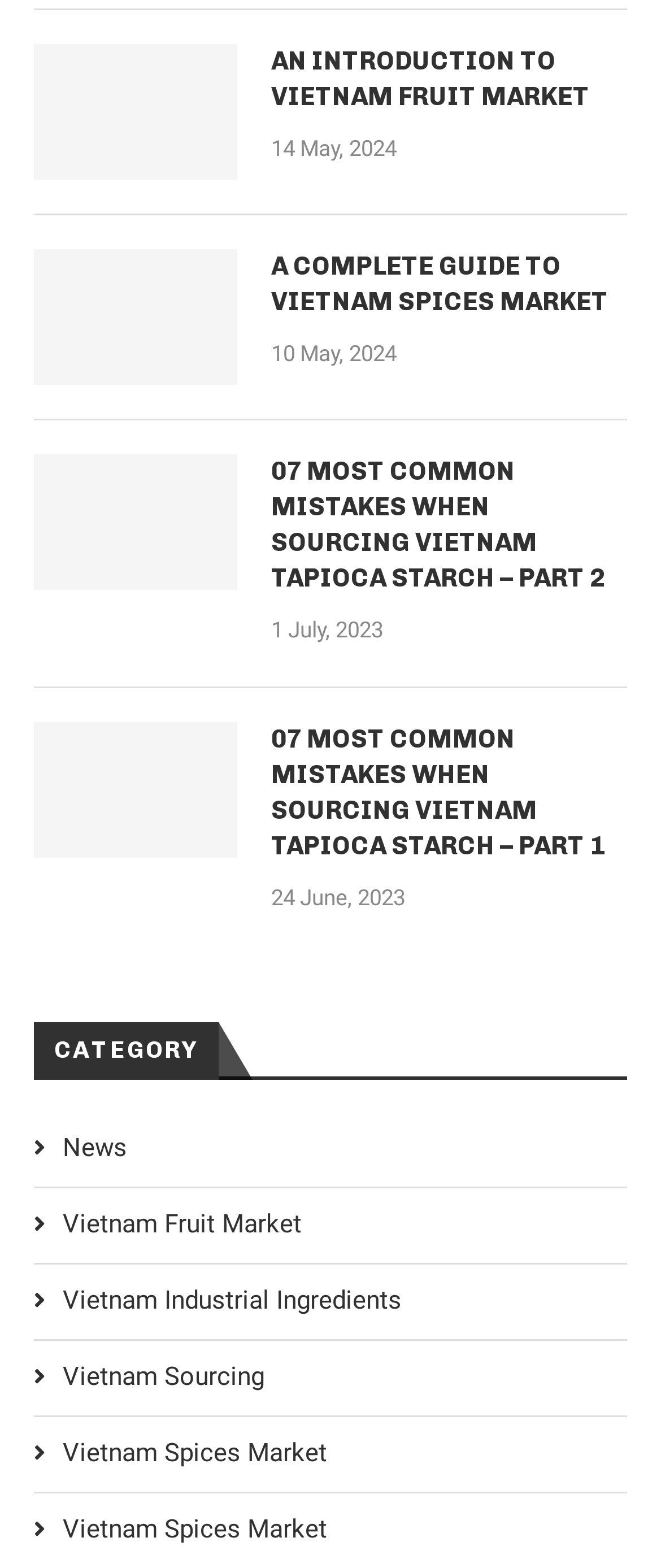What category is the webpage about?
Using the screenshot, give a one-word or short phrase answer.

CATEGORY